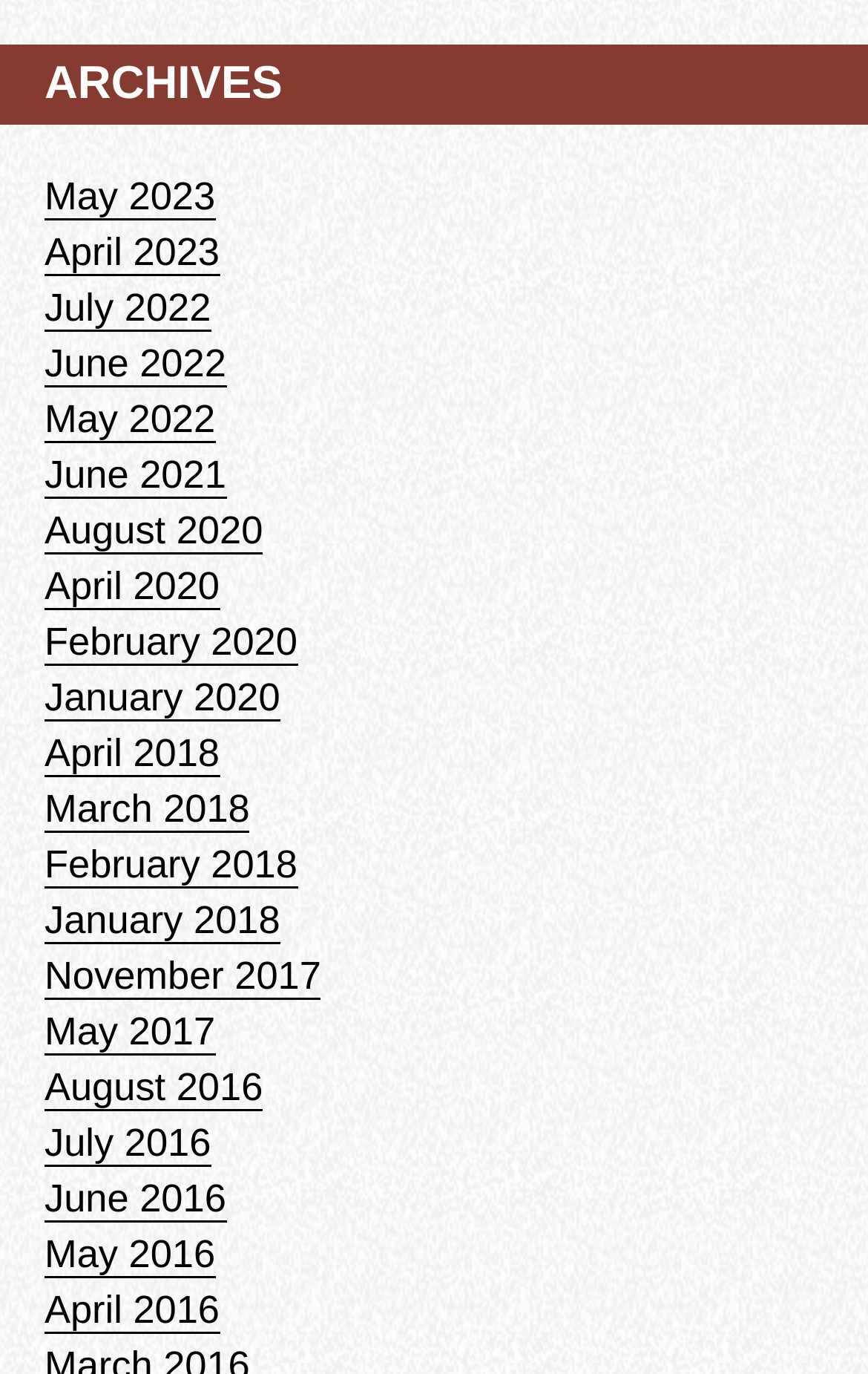What is the most recent month available in the archives?
Please ensure your answer is as detailed and informative as possible.

The most recent month available in the archives is 'May 2023', which is indicated by the link element with a bounding box coordinate of [0.051, 0.126, 0.248, 0.16].